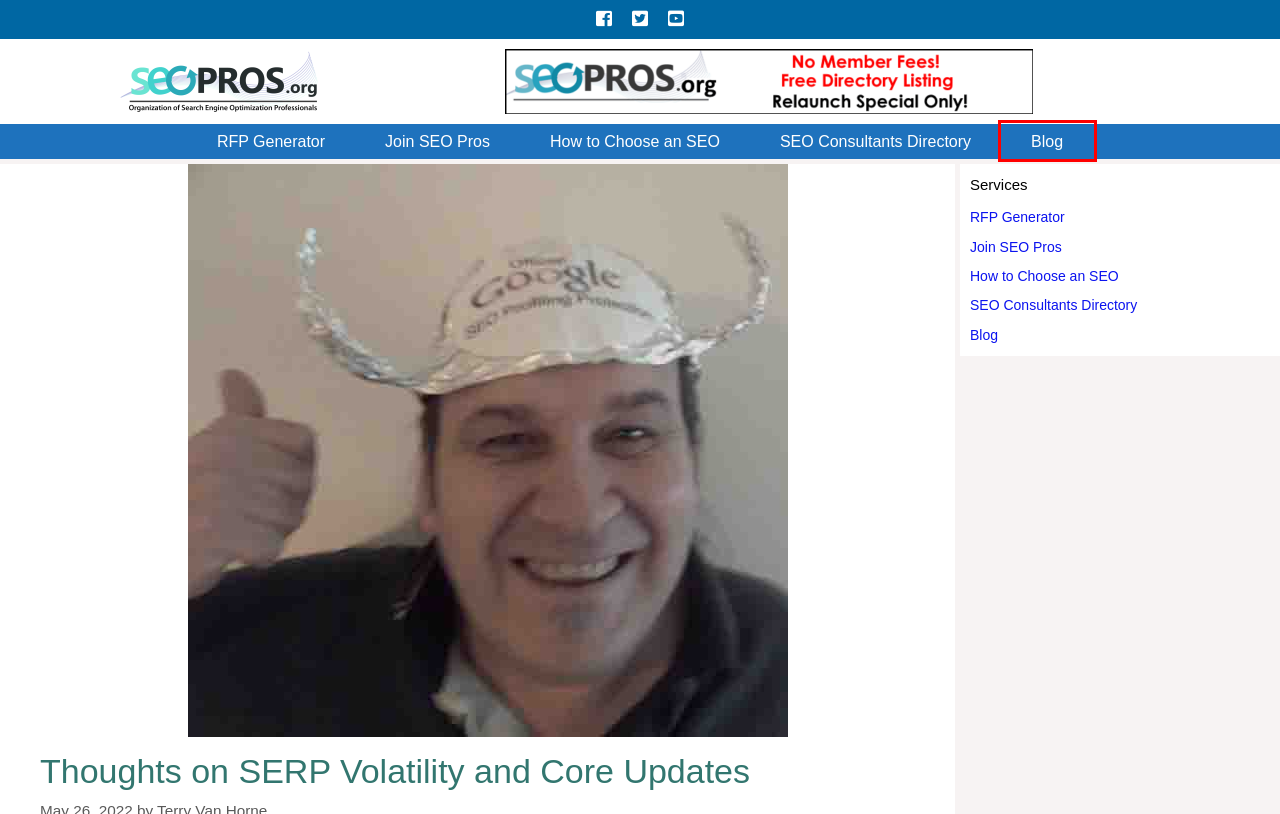You have a screenshot of a webpage with a red bounding box around an element. Choose the best matching webpage description that would appear after clicking the highlighted element. Here are the candidates:
A. All Pages in the category Forensic SEO
B. Join SEO Pros Reviewed Directory
C. RFP Generator Creates a Request for Proposals for SEO Services
D. SEO Pros Blog
E. SEO Consultants Professional Development Community, Directory & RFP Distribution Organization
F. All Posts by Author Terry Van Horne
G. Peer Reviewed Directory of SEO Professionals & Digital Marketing Agencies
H. How To Choose An SEO: Guide to Find & Assess SEO Consultants & Agencies

D